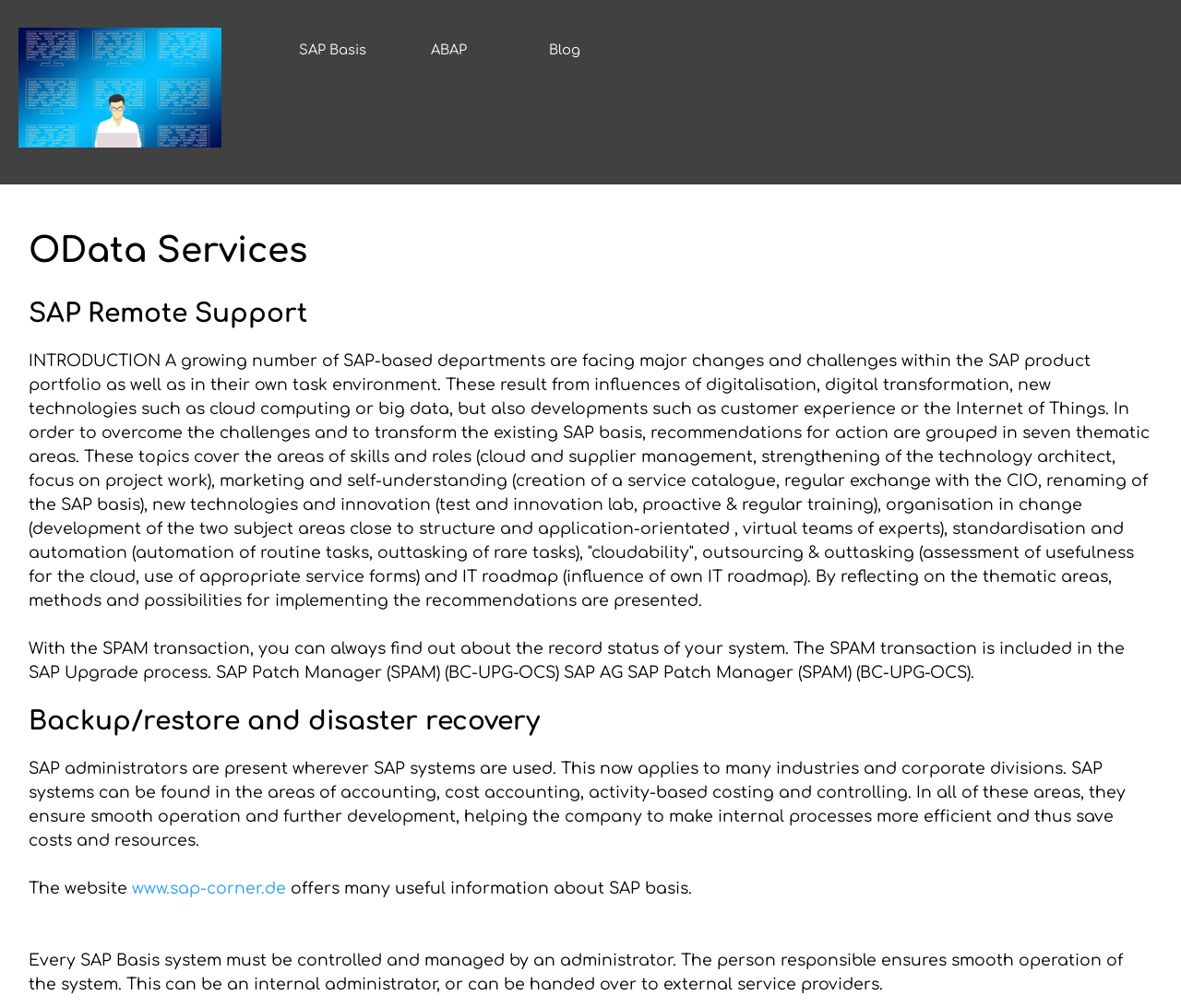Extract the bounding box coordinates for the HTML element that matches this description: "alt="SAP Basis Admin"". The coordinates should be four float numbers between 0 and 1, i.e., [left, top, right, bottom].

[0.016, 0.027, 0.188, 0.045]